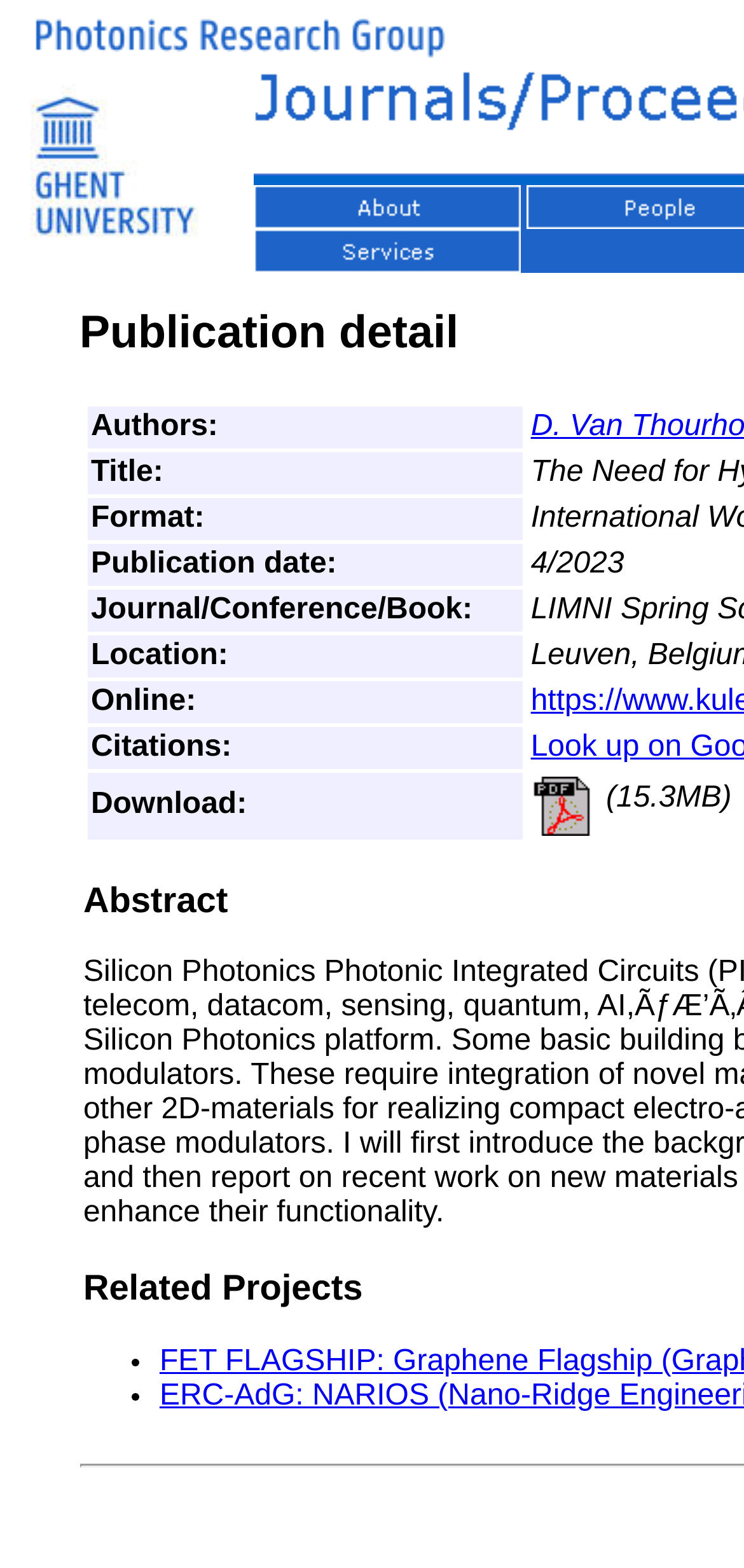How many list markers are present?
From the screenshot, supply a one-word or short-phrase answer.

2